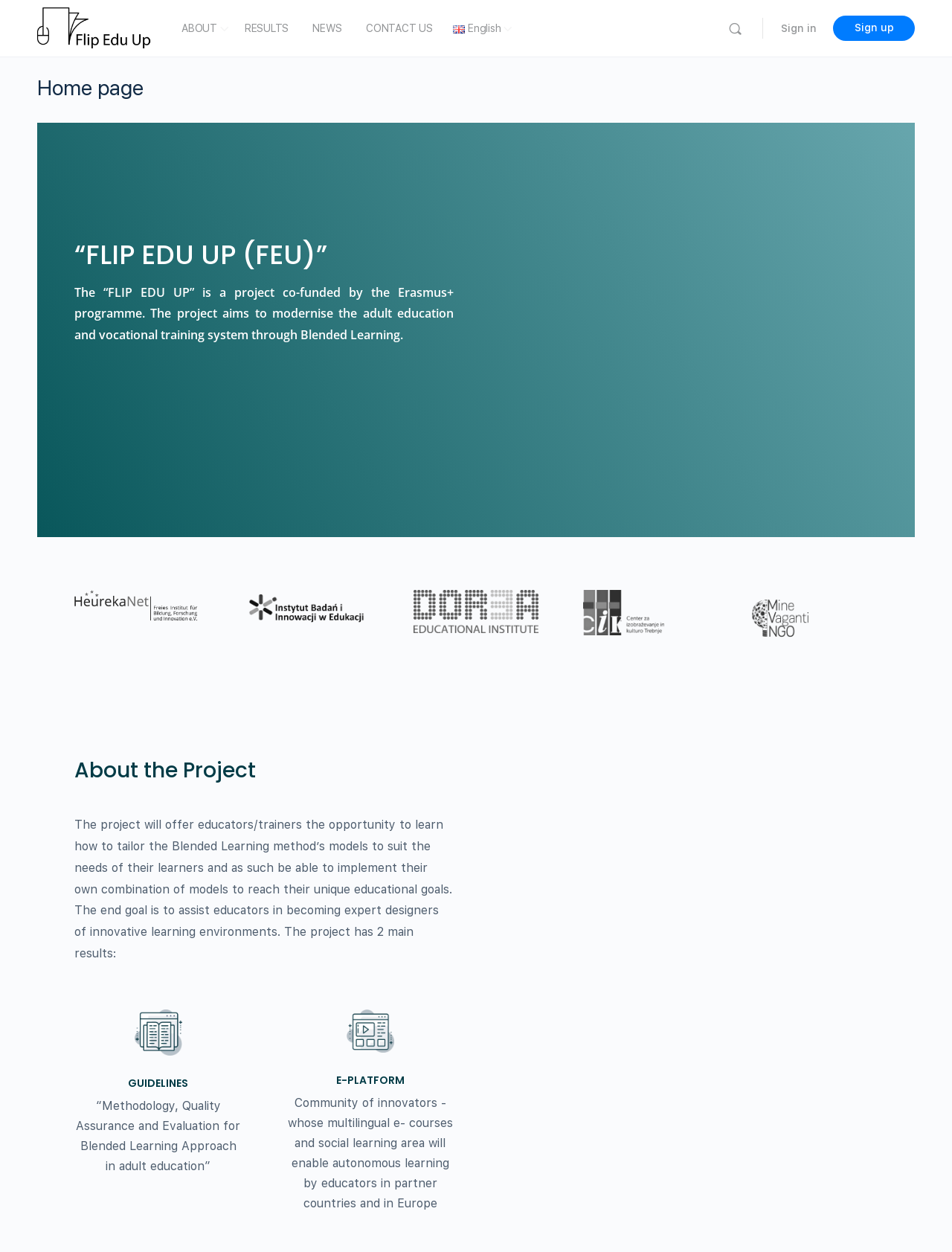What is the name of the project?
Respond with a short answer, either a single word or a phrase, based on the image.

FLIP EDU UP